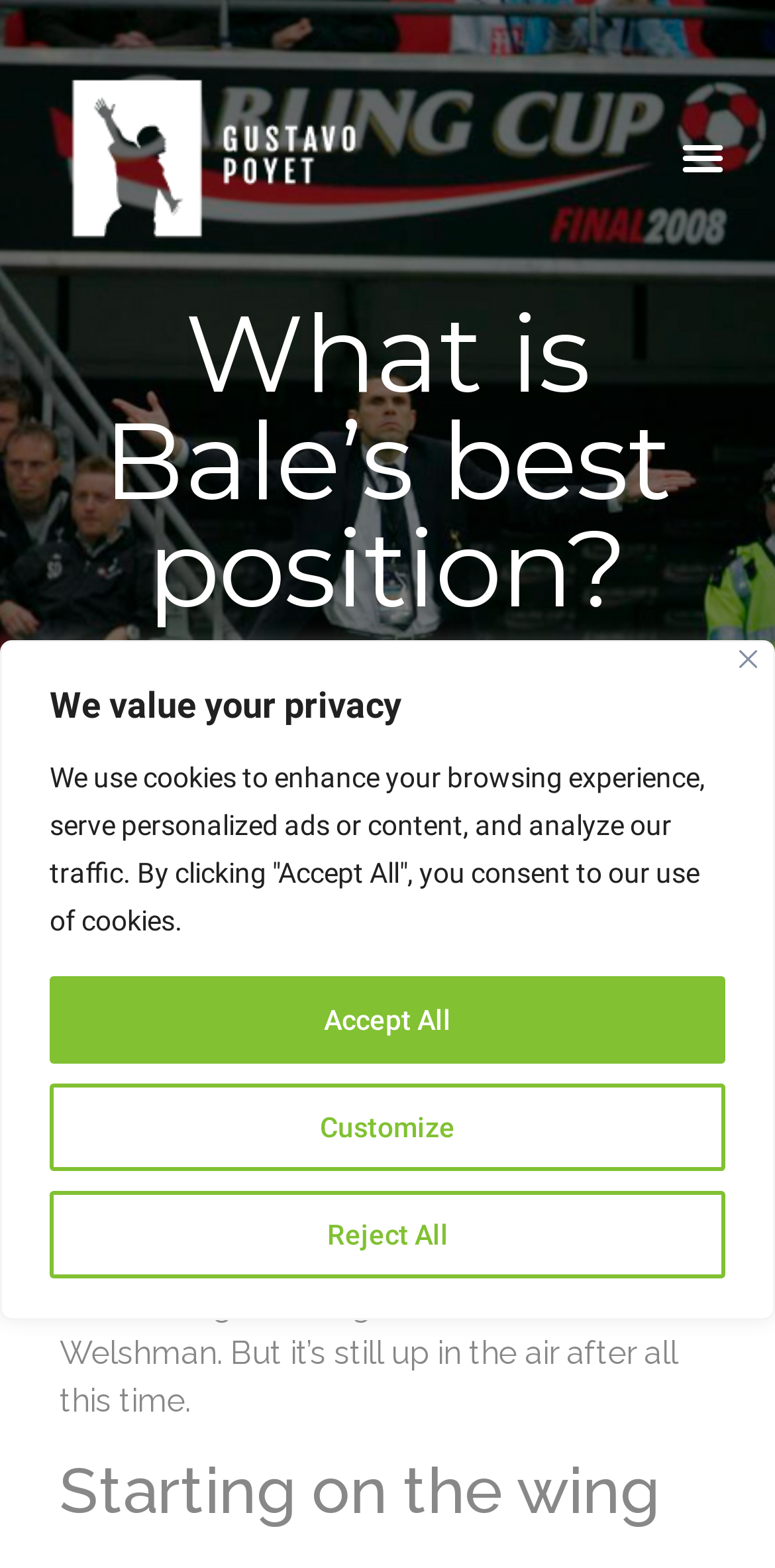How many Champions Leagues has Gareth Bale won?
Could you answer the question with a detailed and thorough explanation?

According to the text, Gareth Bale has won 4 Champions Leagues, as stated in the sentence 'At the age of 30, with 4 Champions Leagues under his belt, it seems bizarre that there is still debate surrounding how to get the most out of the Welshman.'